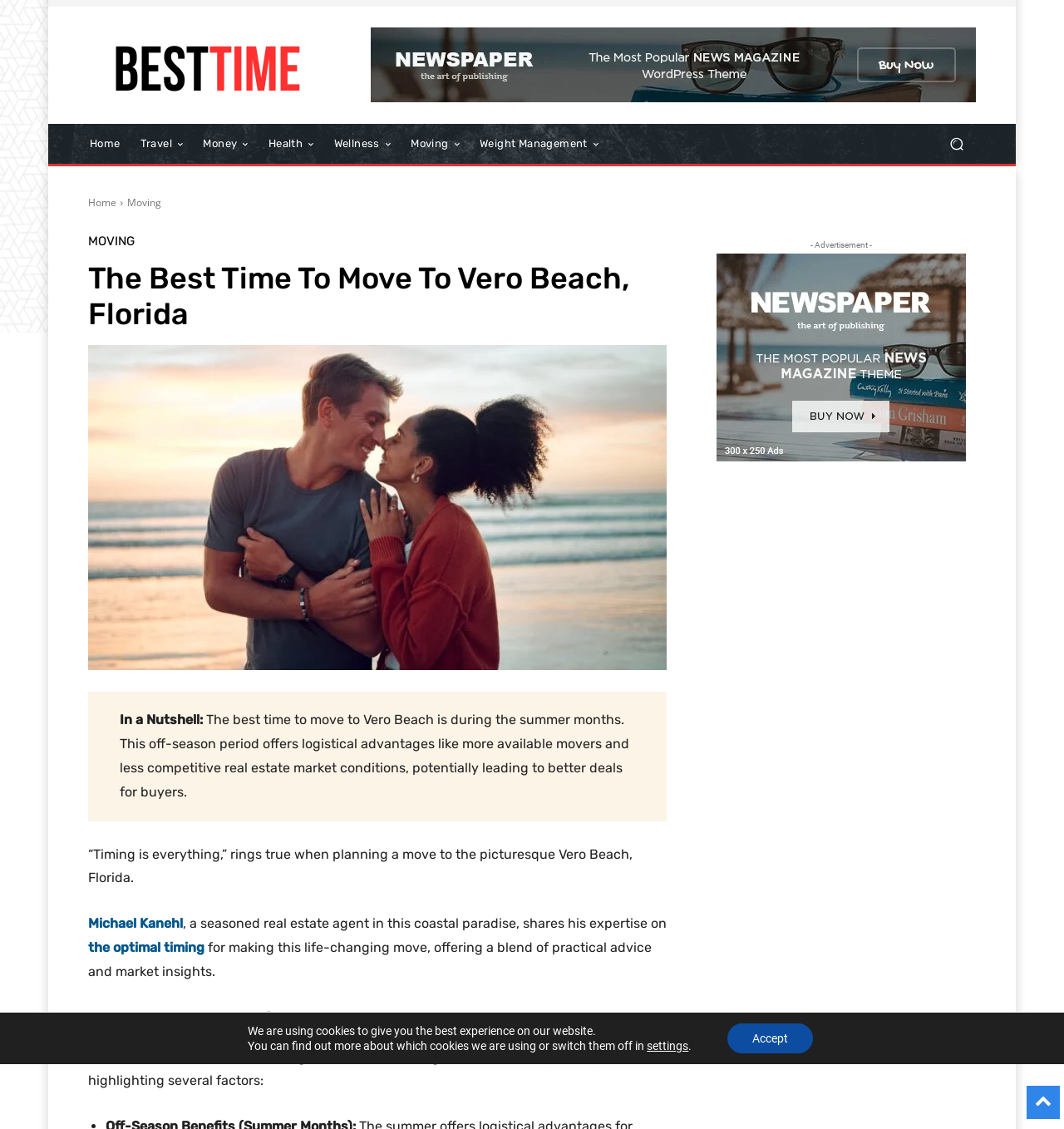Find and indicate the bounding box coordinates of the region you should select to follow the given instruction: "Read the article by Michael Kanehl".

[0.083, 0.811, 0.172, 0.825]